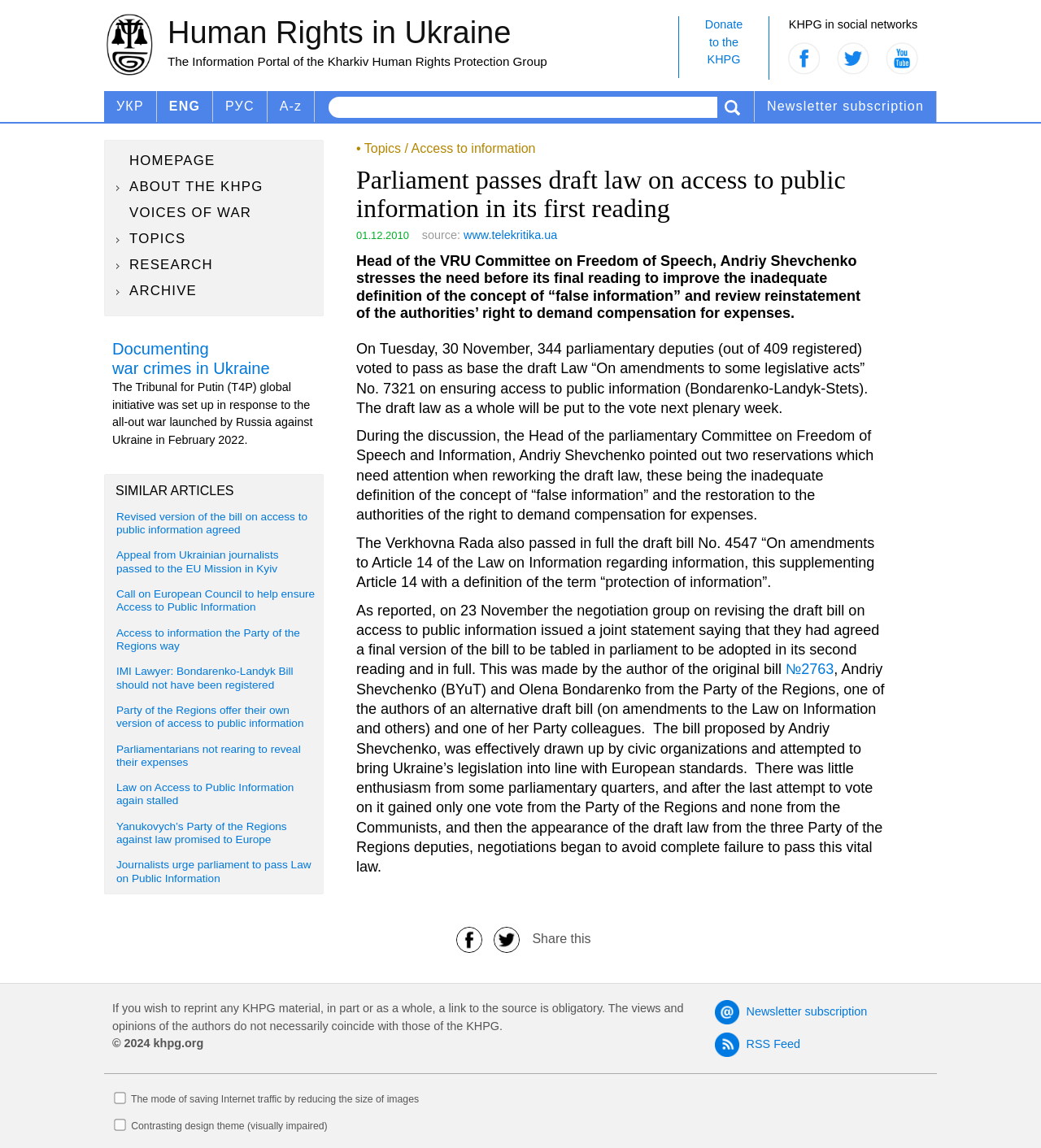Given the description Homepage, predict the bounding box coordinates of the UI element. Ensure the coordinates are in the format (top-left x, top-left y, bottom-right x, bottom-right y) and all values are between 0 and 1.

[0.105, 0.132, 0.31, 0.149]